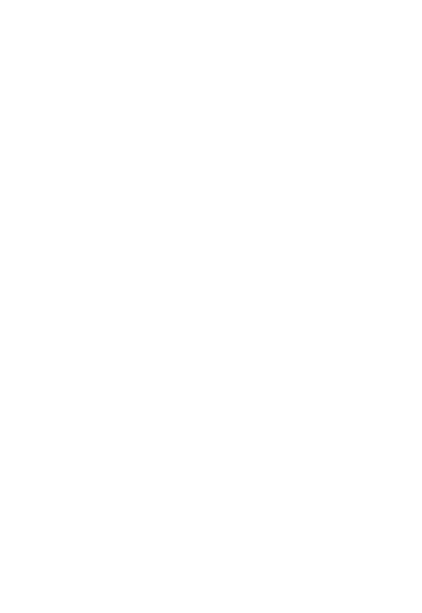What values does the design likely embody?
Provide a detailed and extensive answer to the question.

The design likely embodies values of creativity and self-discovery, aligning with a lifestyle that encourages self-expression through clothing, as it is associated with the phrase 'Your Style Your Story'.